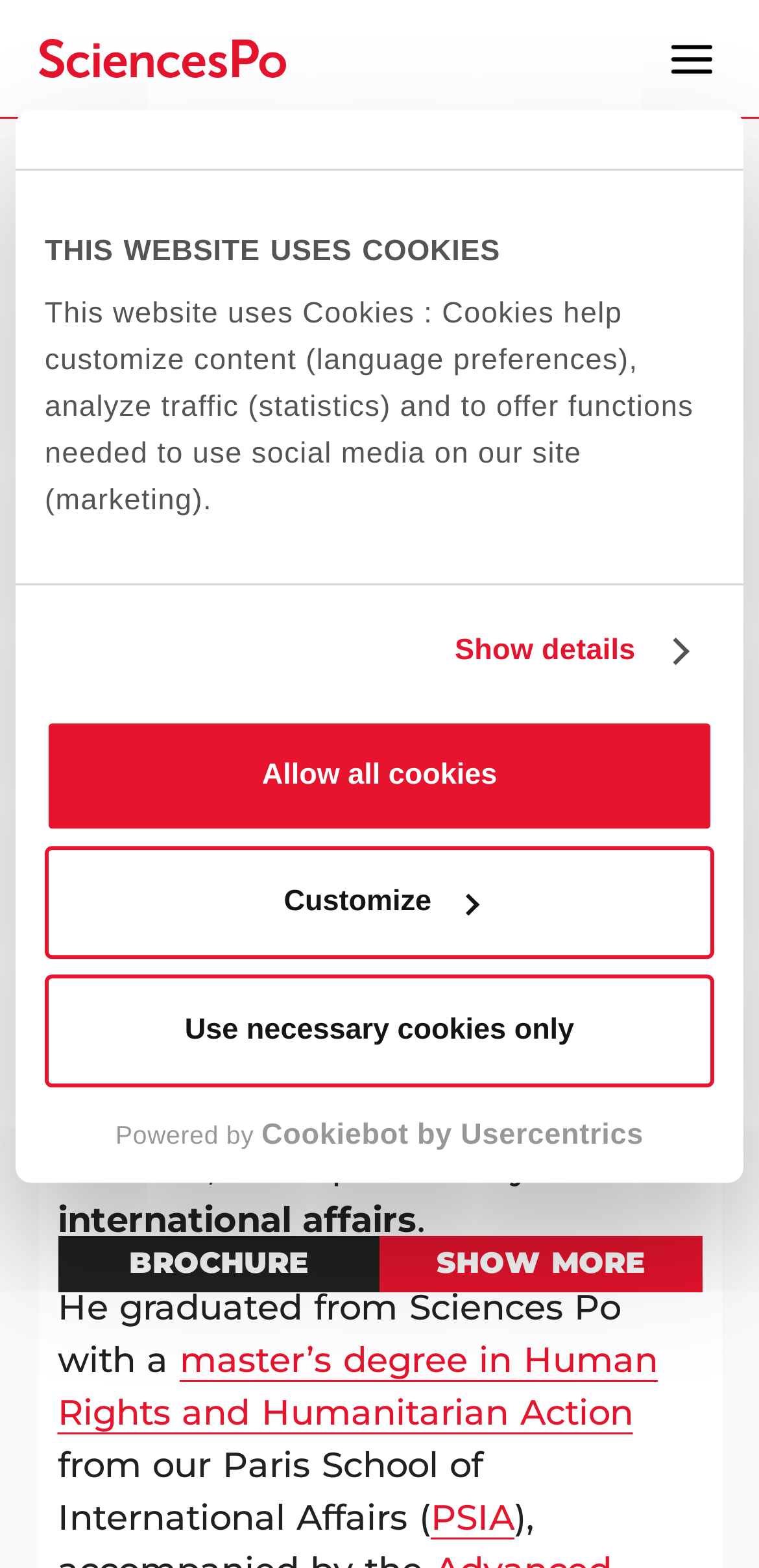Provide the bounding box coordinates of the UI element that matches the description: "Show details".

[0.599, 0.401, 0.903, 0.43]